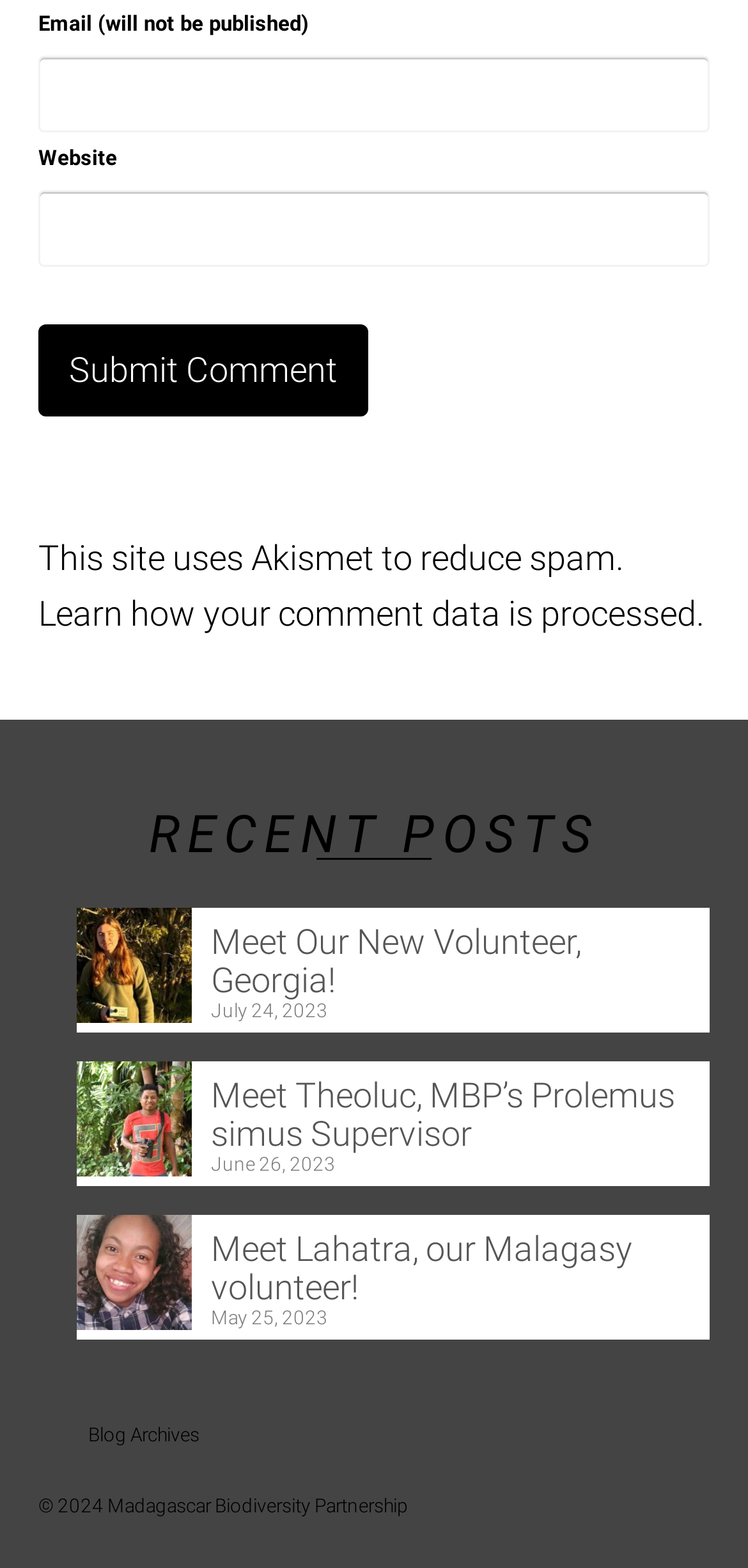How many recent posts are listed?
Please ensure your answer to the question is detailed and covers all necessary aspects.

I counted the number of links under the 'RECENT POSTS' heading, which are 'Meet Our New Volunteer, Georgia!', 'Meet Theoluc, MBP’s Prolemus simus Supervisor', and 'Meet Lahatra, our Malagasy volunteer!'. There are three links in total.